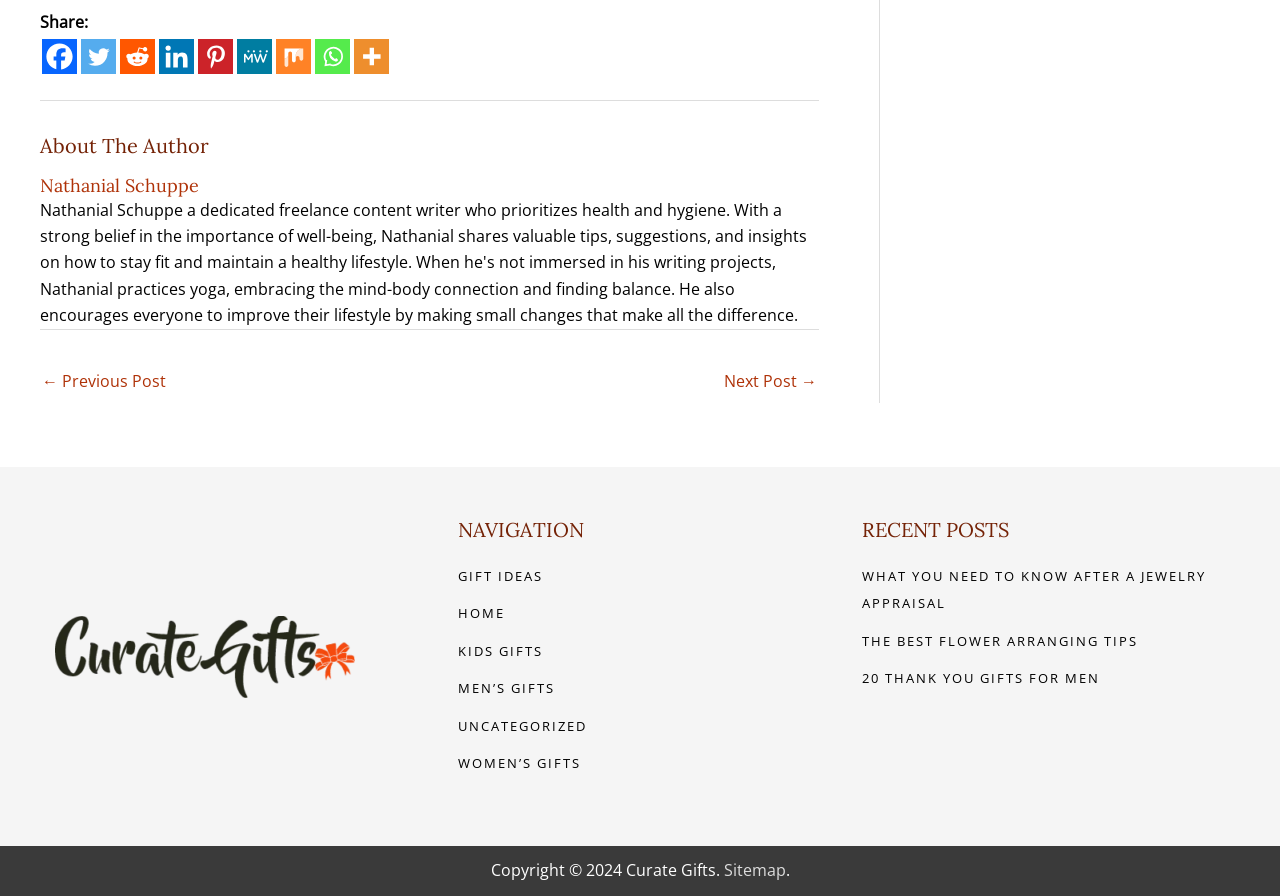Indicate the bounding box coordinates of the element that needs to be clicked to satisfy the following instruction: "Read about the author". The coordinates should be four float numbers between 0 and 1, i.e., [left, top, right, bottom].

[0.031, 0.148, 0.64, 0.176]